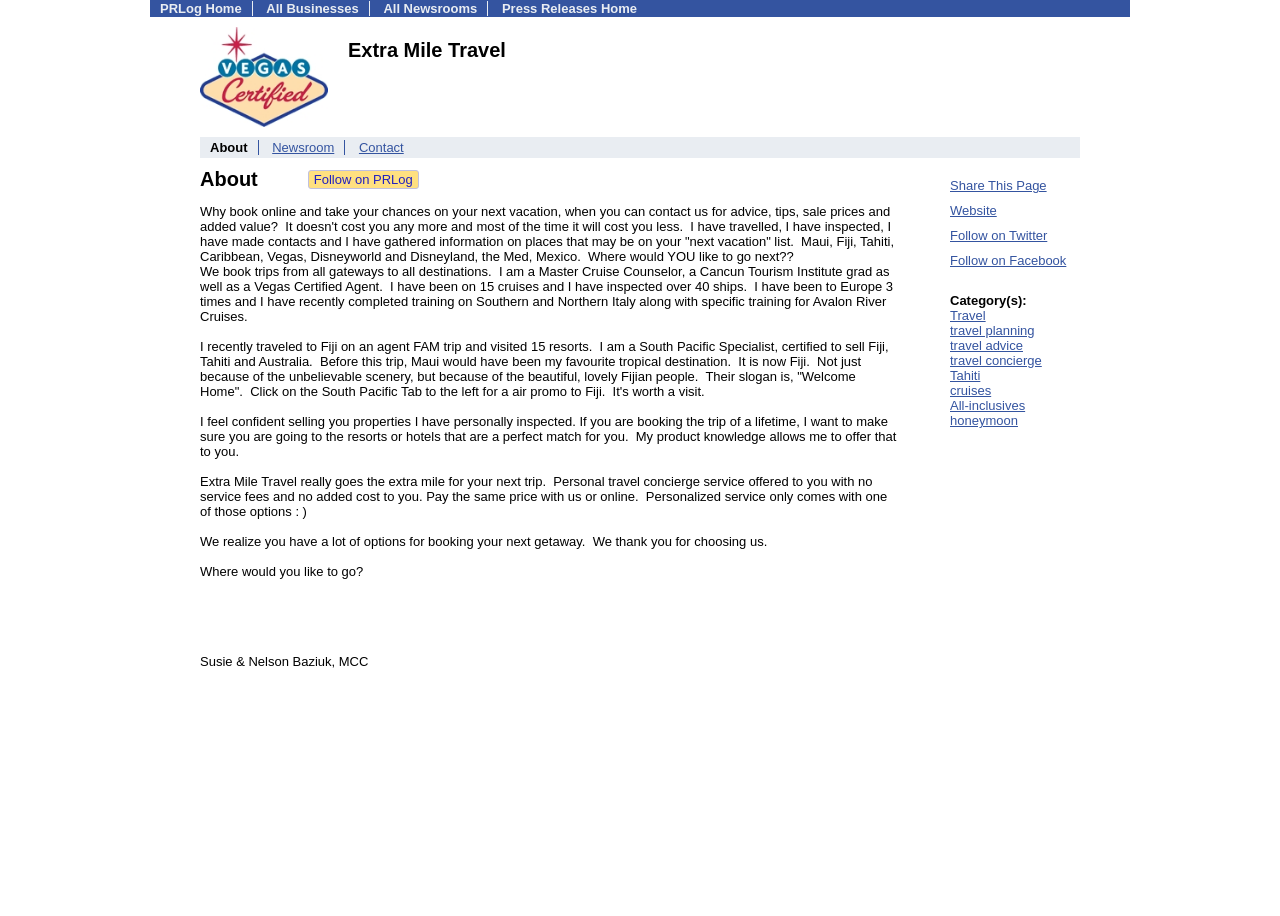Determine the bounding box coordinates for the area that should be clicked to carry out the following instruction: "Click on Newsroom".

[0.213, 0.153, 0.261, 0.169]